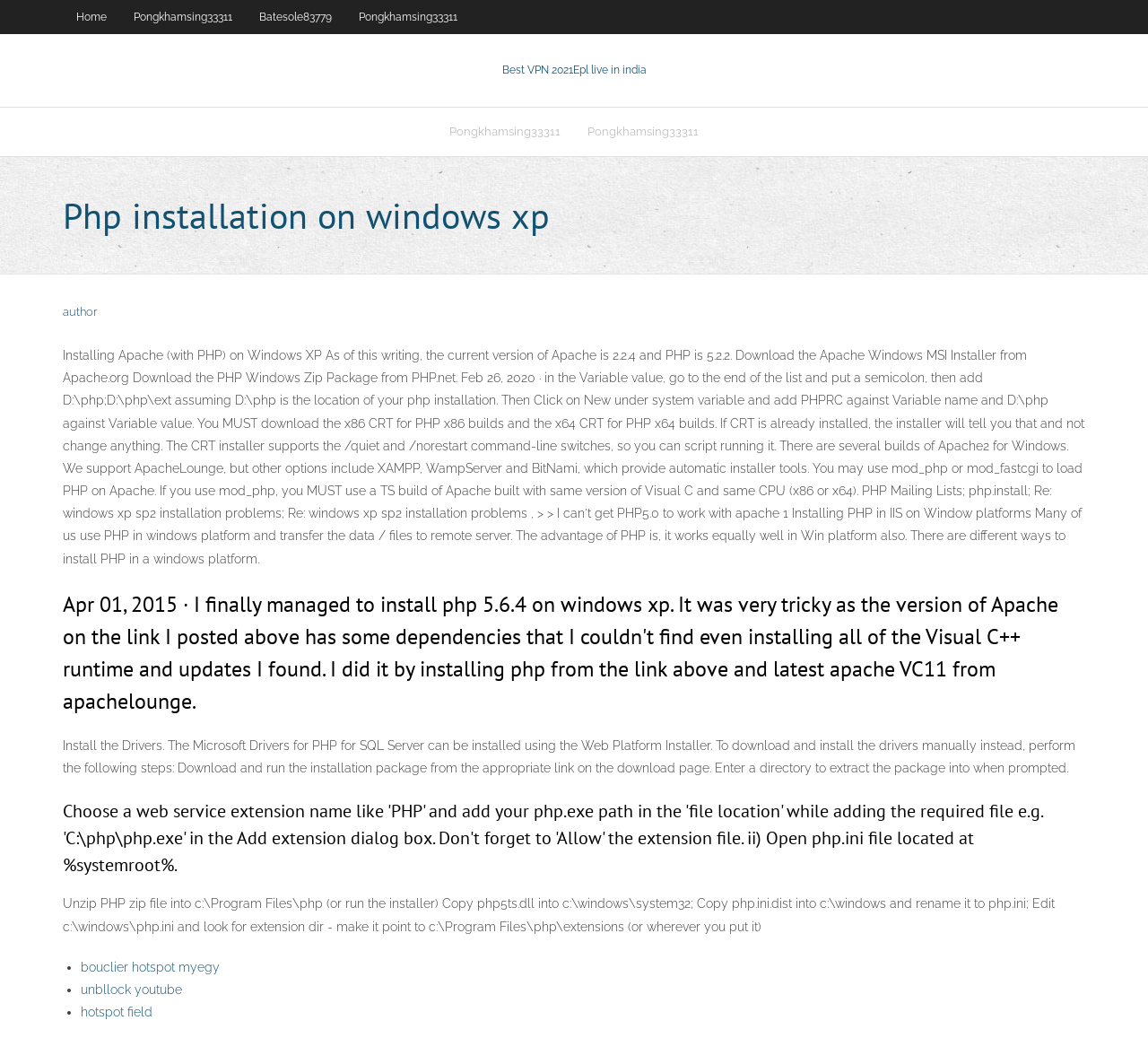Given the element description hotspot field, identify the bounding box coordinates for the UI element on the webpage screenshot. The format should be (top-left x, top-left y, bottom-right x, bottom-right y), with values between 0 and 1.

[0.07, 0.968, 0.133, 0.982]